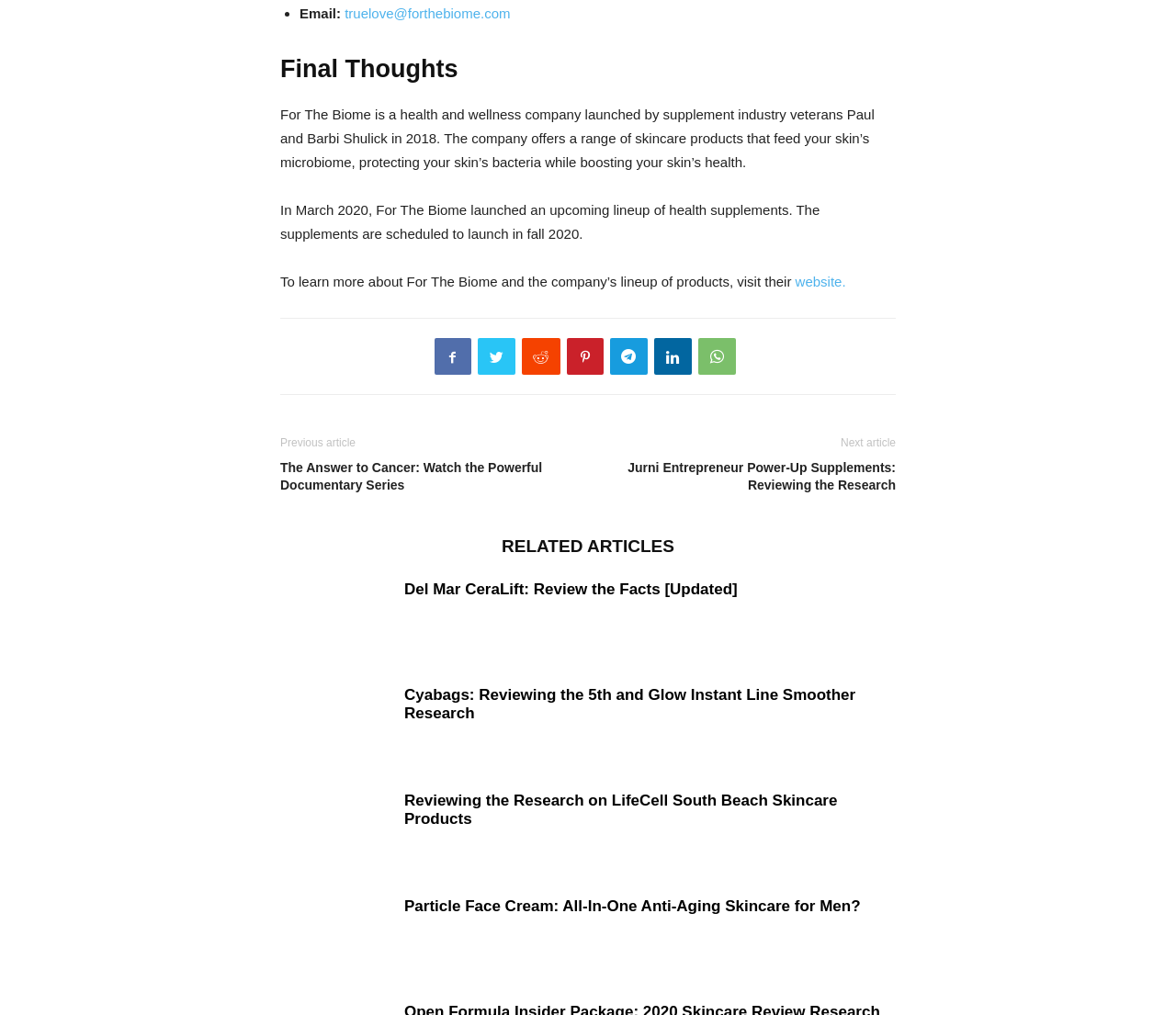Pinpoint the bounding box coordinates of the element to be clicked to execute the instruction: "email truelove@forthebiome.com".

[0.293, 0.006, 0.434, 0.021]